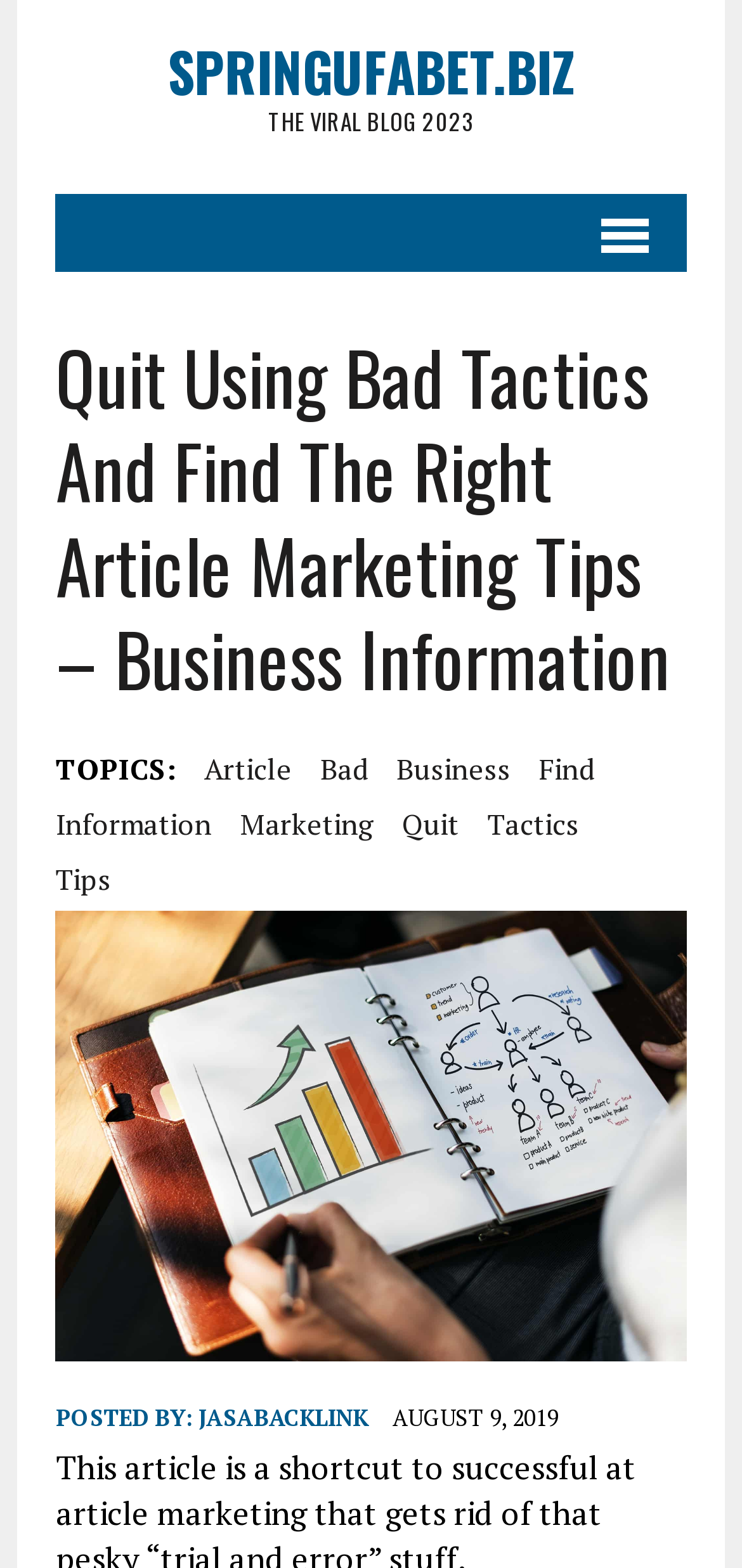Can you show the bounding box coordinates of the region to click on to complete the task described in the instruction: "check Business information"?

[0.534, 0.475, 0.688, 0.504]